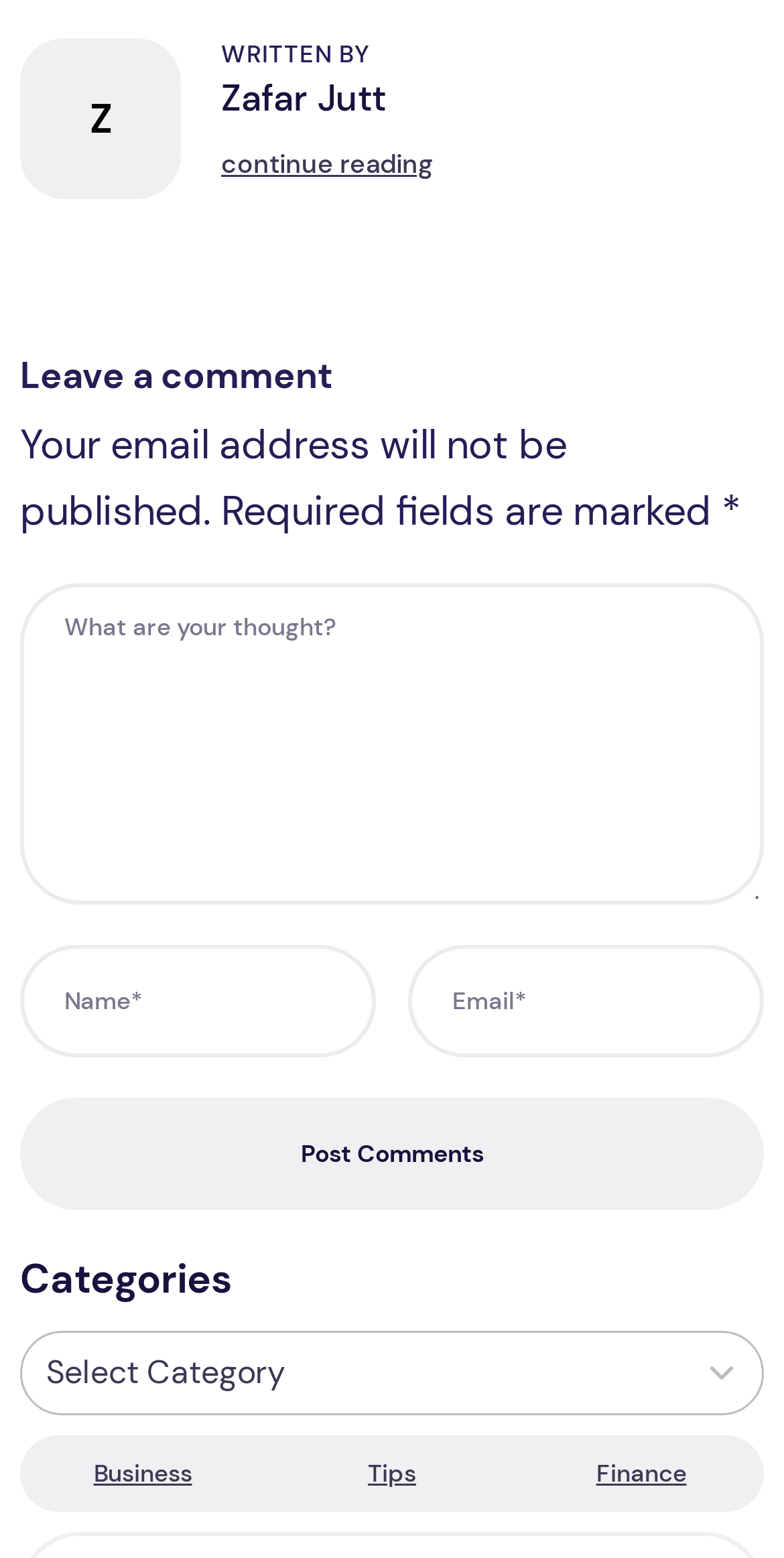Find the bounding box coordinates of the clickable area required to complete the following action: "Click the user profile".

None